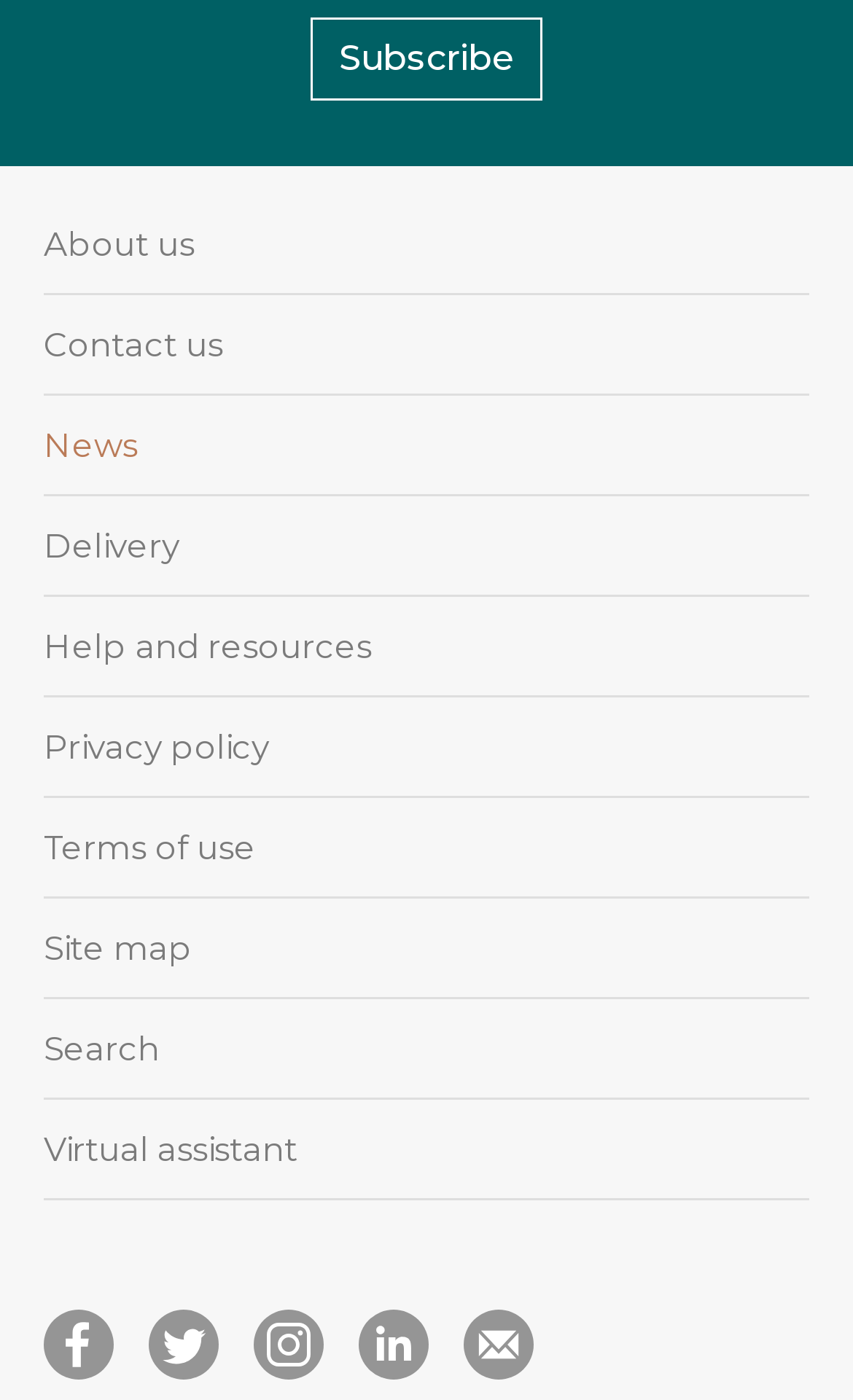How many social media links are there?
Use the information from the screenshot to give a comprehensive response to the question.

I counted the number of social media links at the bottom of the webpage, which are Facebook, Twitter, Instagram, and LinkedIn, and found that there are 4 social media links.